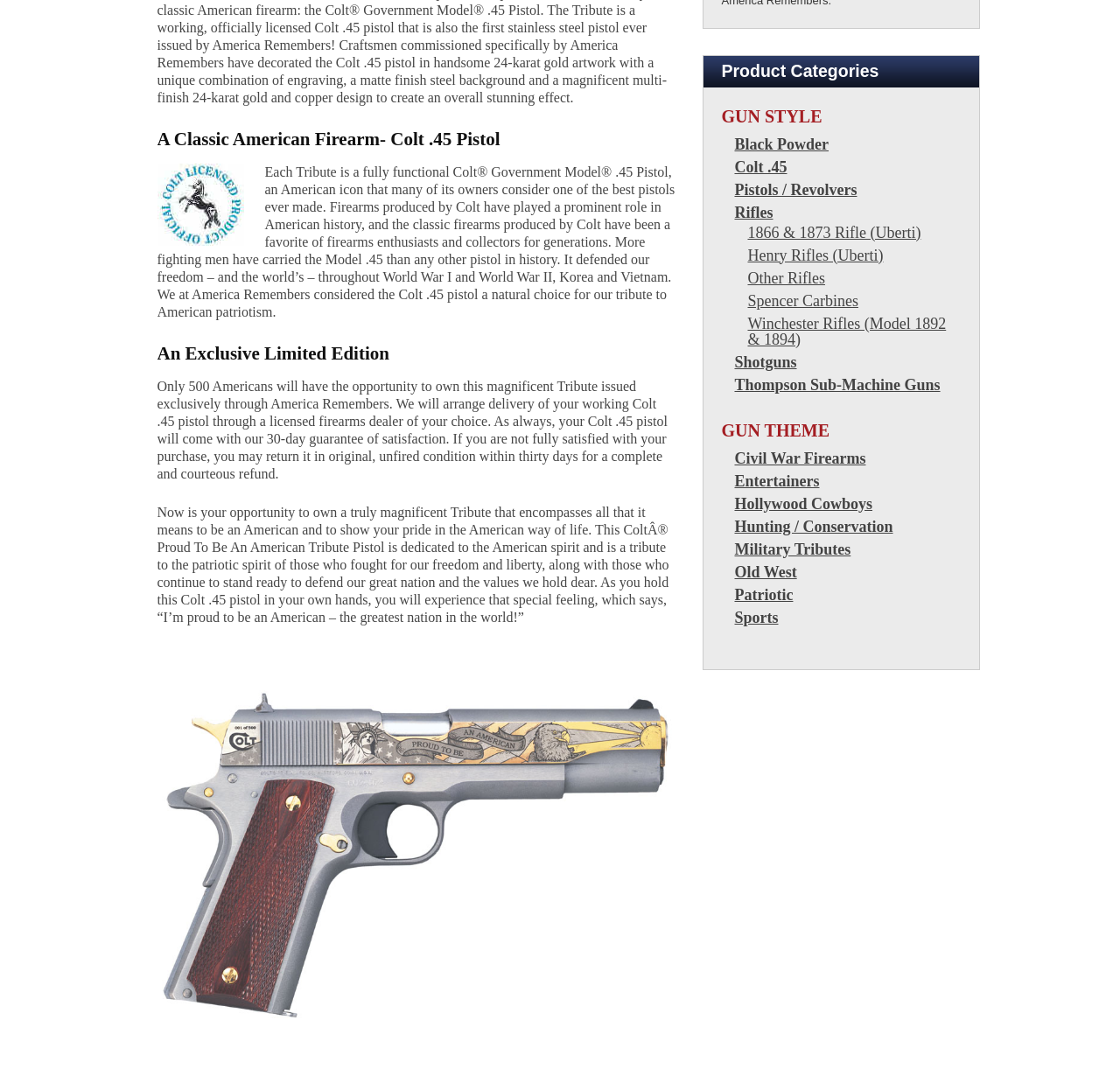Find the bounding box coordinates of the element's region that should be clicked in order to follow the given instruction: "Tweet this". The coordinates should consist of four float numbers between 0 and 1, i.e., [left, top, right, bottom].

None